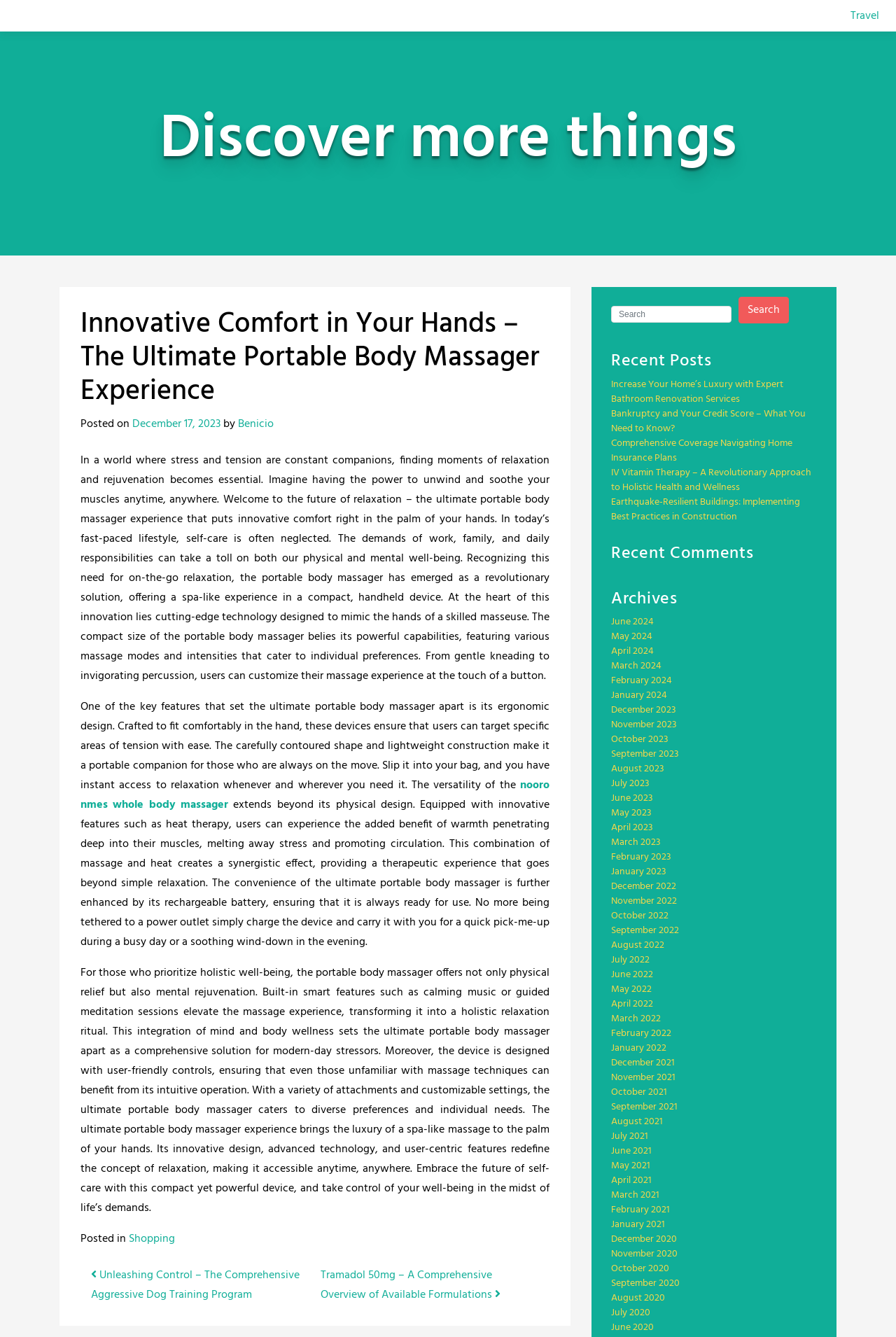Please specify the bounding box coordinates of the clickable region necessary for completing the following instruction: "Read the post about Unleashing Control – The Comprehensive Aggressive Dog Training Program". The coordinates must consist of four float numbers between 0 and 1, i.e., [left, top, right, bottom].

[0.102, 0.947, 0.334, 0.975]